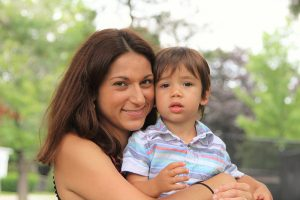Respond to the question below with a single word or phrase:
What is the child wearing?

light-colored striped shirt